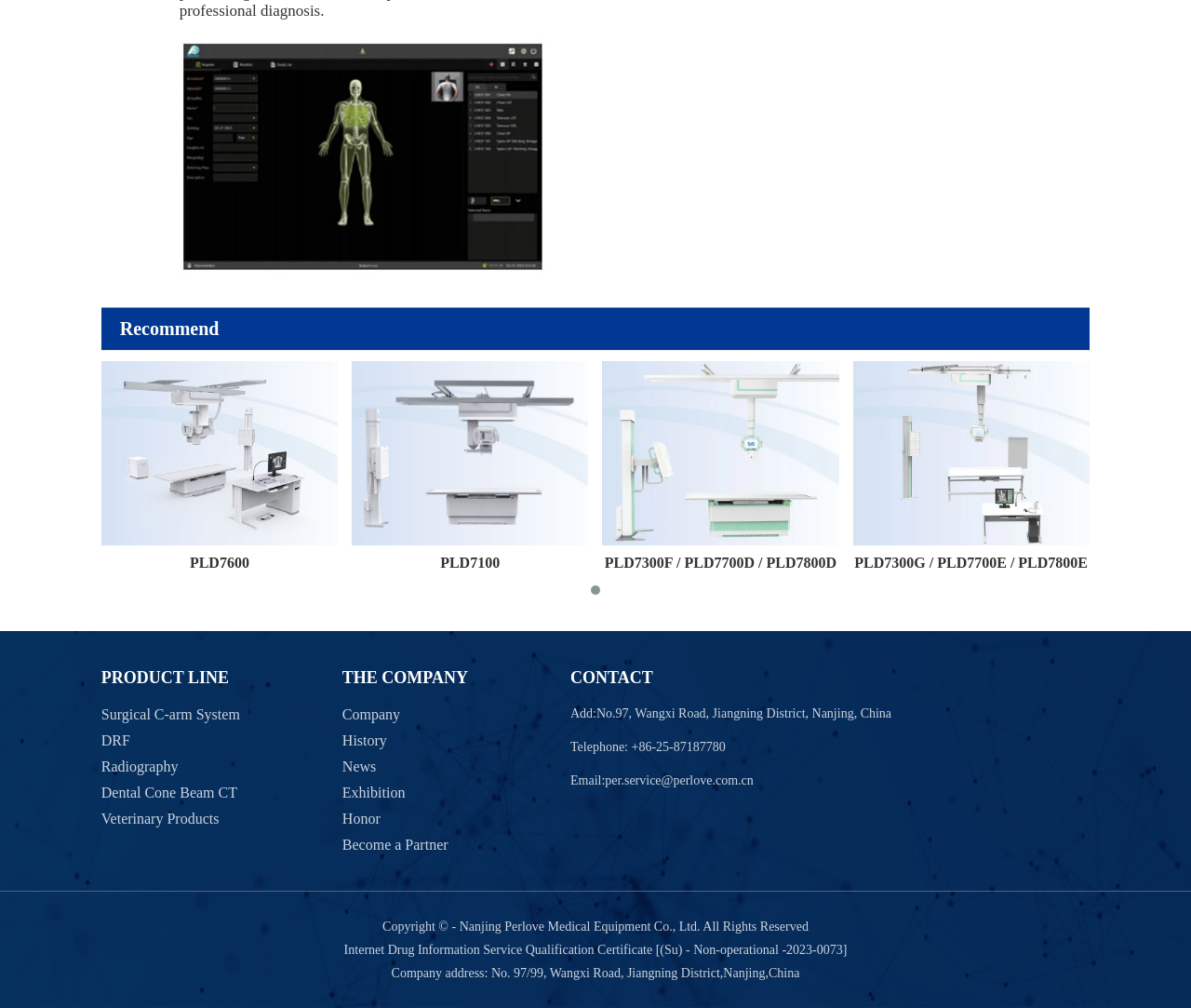Identify the bounding box coordinates of the HTML element based on this description: "Frolic Life Event Specialists".

None